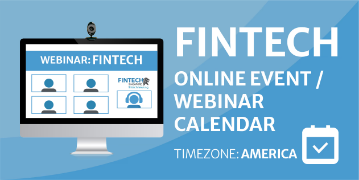Generate an elaborate caption that covers all aspects of the image.

The image showcases a computer monitor displaying a promotional banner for a Fintech webinar. The banner features the title "FINTECH ONLINE EVENT / WEBINAR CALENDAR," prominently highlighting the topic of financial technology. It includes depictions of participant silhouettes, indicating a virtual meeting setting. The design suggests interactivity, implying that this is an online webinar event scheduled for participants interested in fintech innovations. Additionally, it specifies that the event is set in the "TIMEZONE: AMERICA," aligning with the needs of a North American audience. Such an invitation encourages engagement and highlights the relevance of fintech discussions in today's digital landscape.